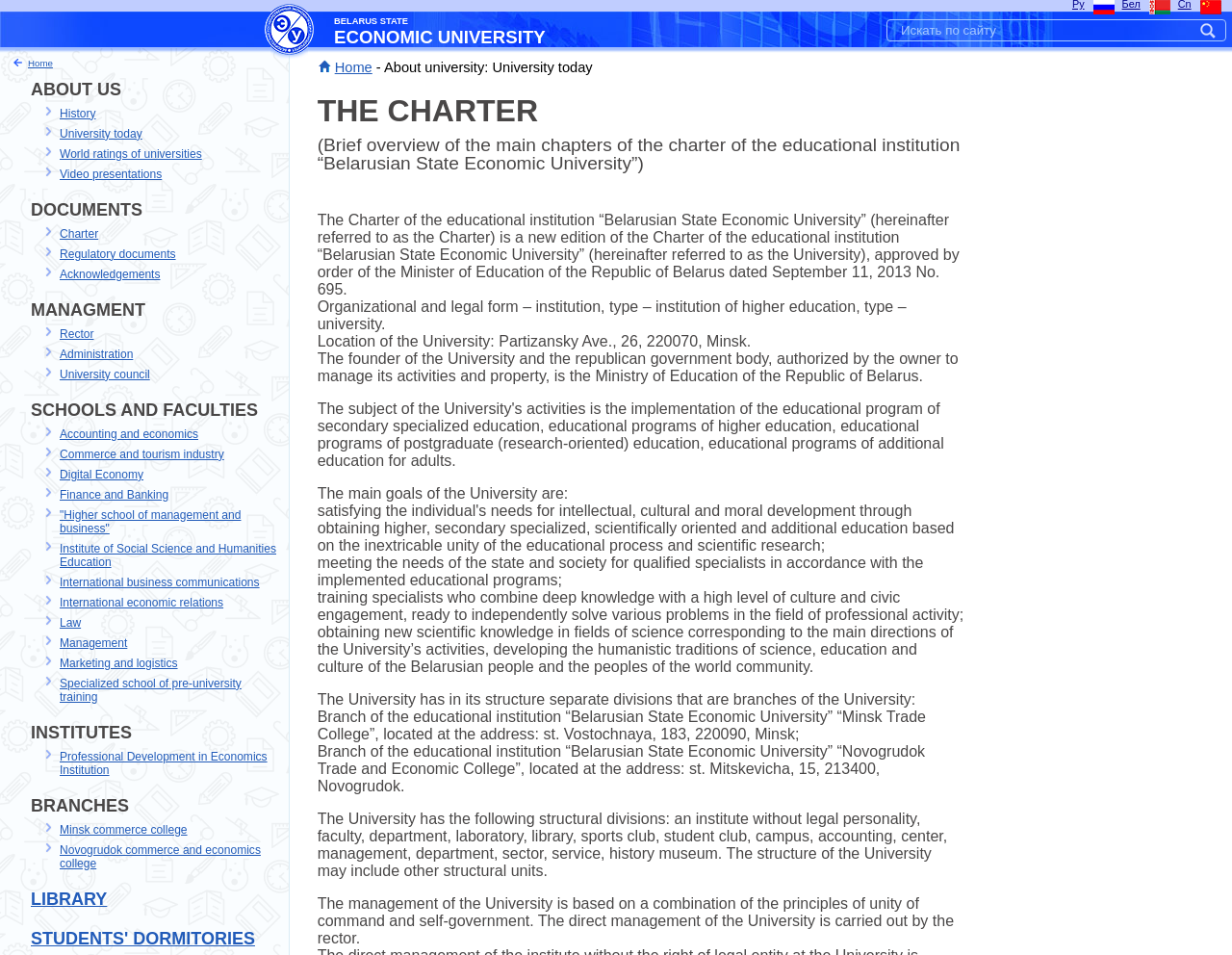Identify the bounding box coordinates for the region to click in order to carry out this instruction: "Go to Home page". Provide the coordinates using four float numbers between 0 and 1, formatted as [left, top, right, bottom].

[0.272, 0.062, 0.302, 0.079]